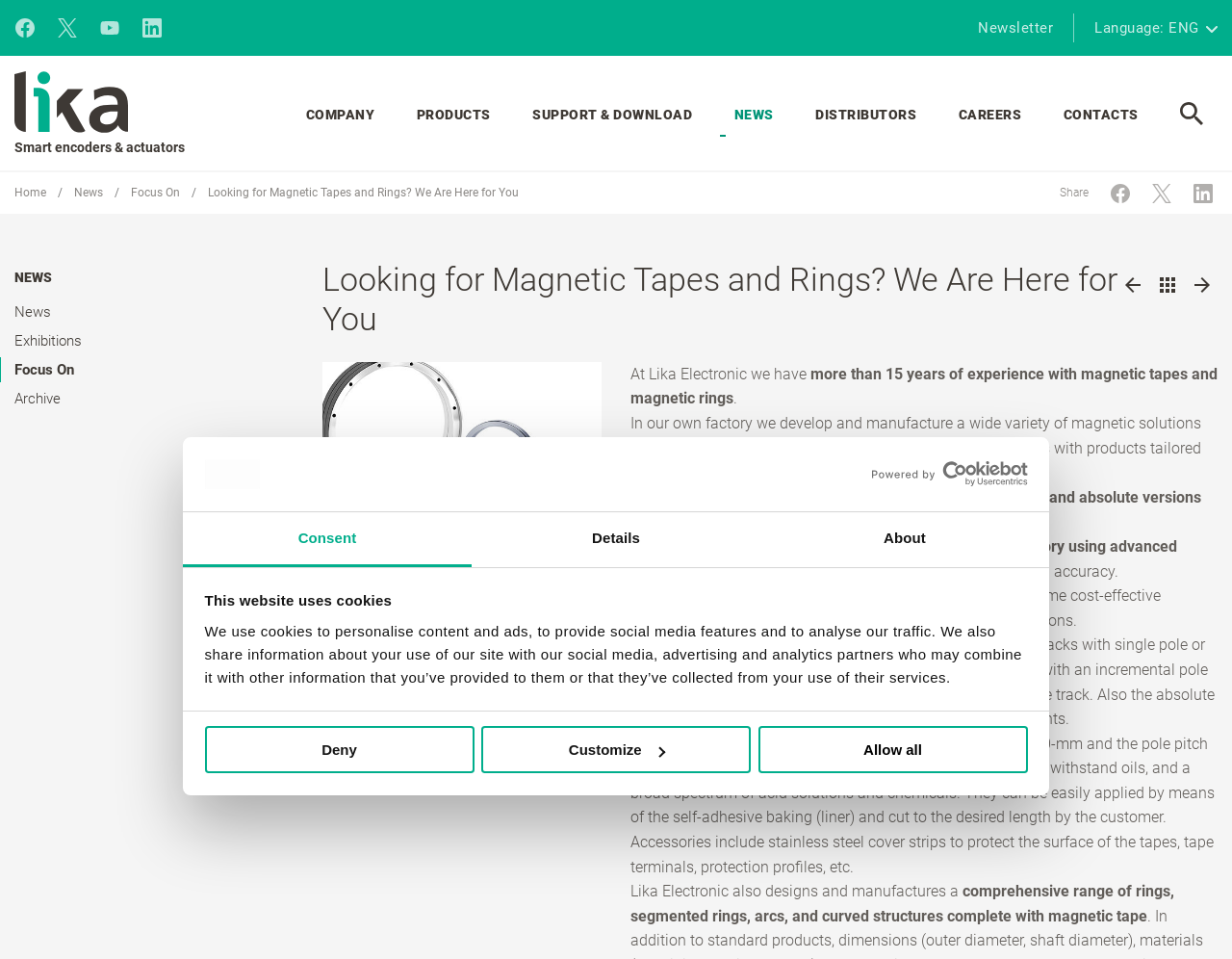Predict the bounding box of the UI element based on this description: "Support & download".

[0.42, 0.096, 0.573, 0.143]